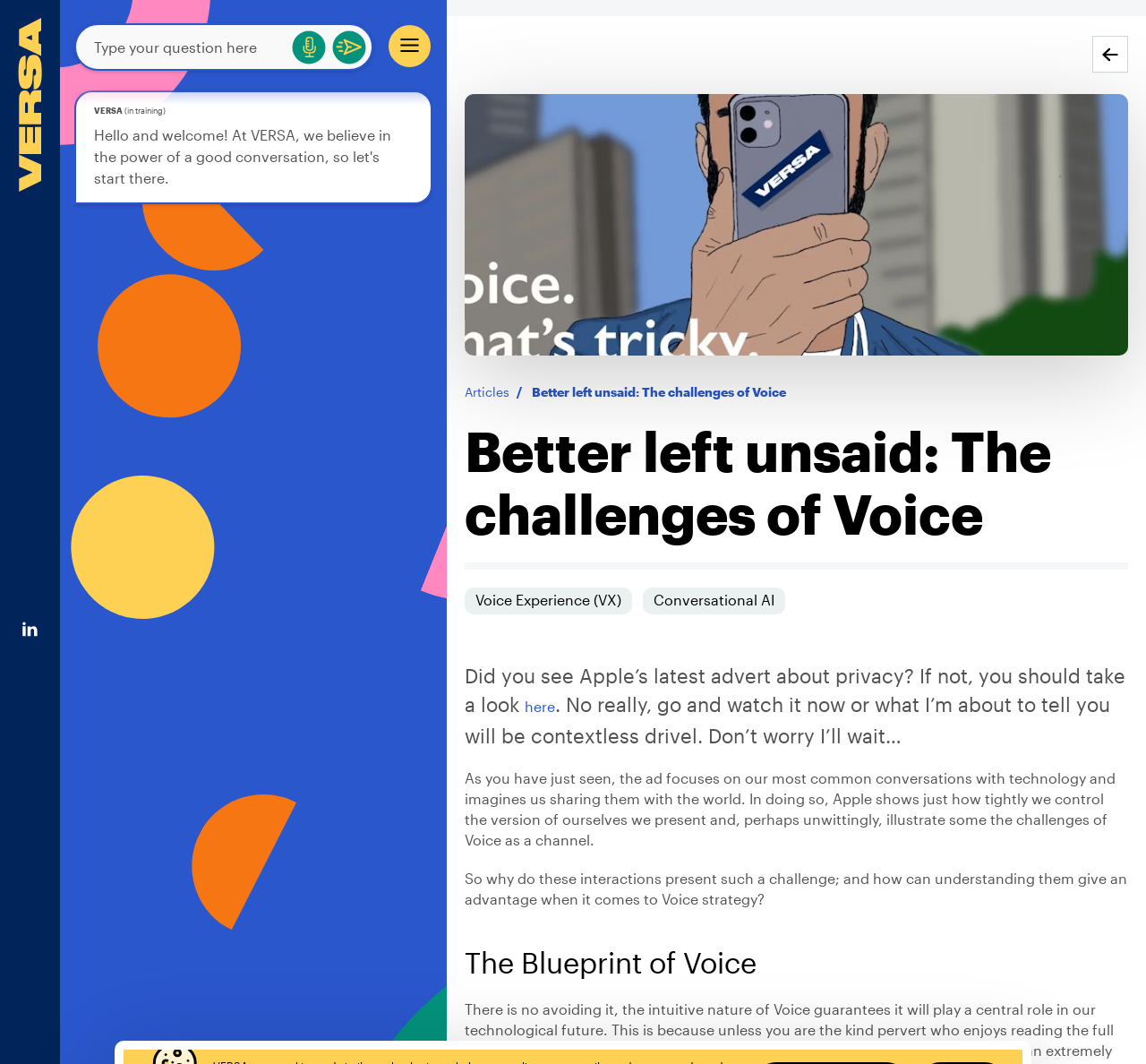Provide a thorough description of the webpage's content and layout.

The webpage appears to be an article or blog post discussing the challenges of voice technology, specifically referencing Apple's latest advert about privacy. At the top left corner, there is a Versa logo, accompanied by a LinkedIn social media link. Below the logo, there is a search bar with a placeholder text "Type your question here" and two buttons with icons. 

To the right of the search bar, there is a section with the title "VERSA" and a subtitle "(in training)". Below this section, there is a large image that spans across the width of the page. 

On the top right corner, there is a "Go back" link with an arrow icon. Below this link, there is a large image that takes up most of the width of the page. 

The main content of the article starts with a heading "Better left unsaid: The challenges of Voice" followed by a paragraph of text. The article is divided into sections, each with its own heading, including "Did you see Apple’s latest advert about privacy?", "The Blueprint of Voice", and others. 

Throughout the article, there are links and buttons with icons, including a "Voice Experience (VX)" button and a "Conversational AI" button. The article also includes several paragraphs of text discussing the challenges of voice technology and how understanding these interactions can give an advantage when it comes to Voice strategy.